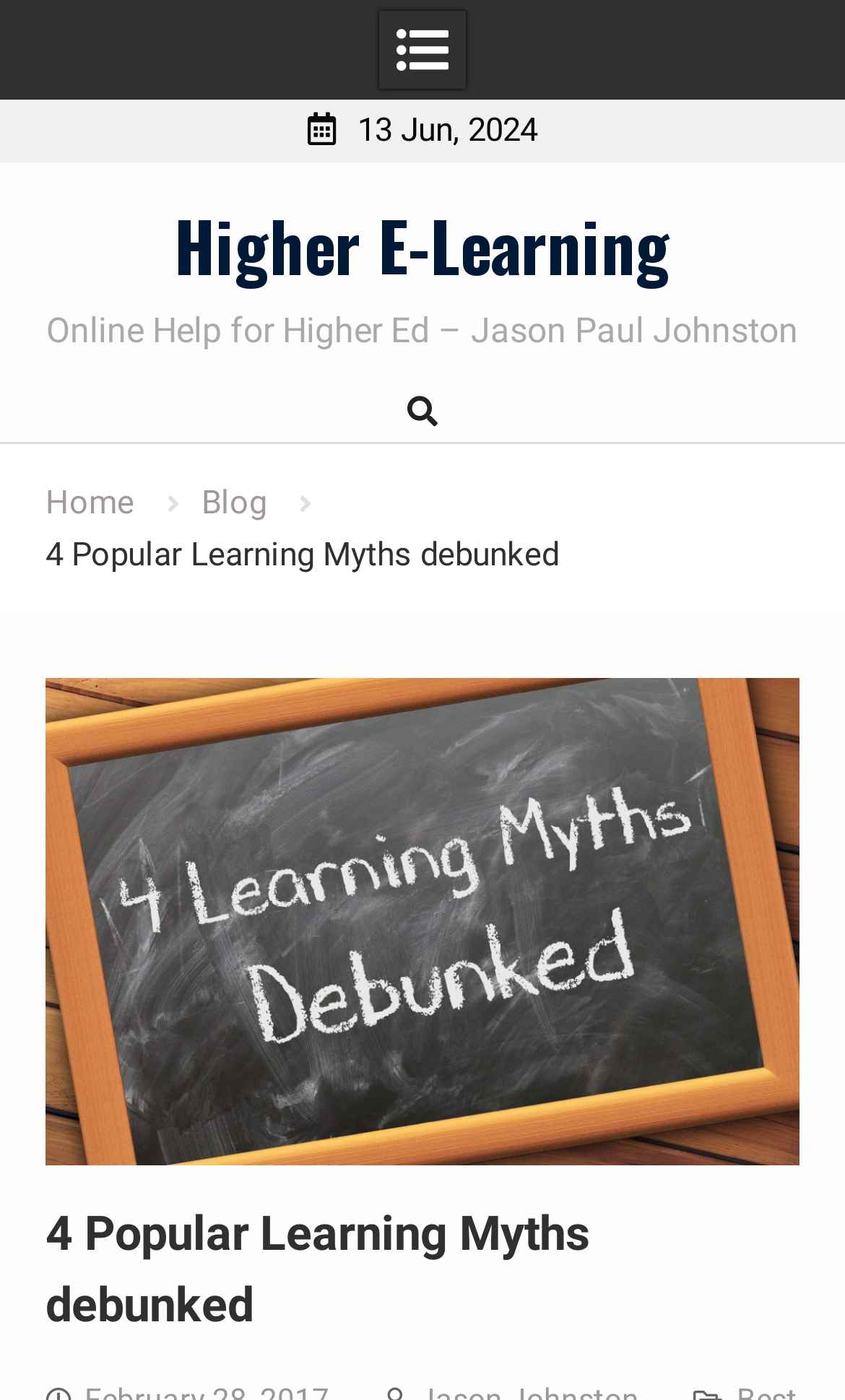Use a single word or phrase to respond to the question:
What is the title of the blog post?

4 Popular Learning Myths debunked